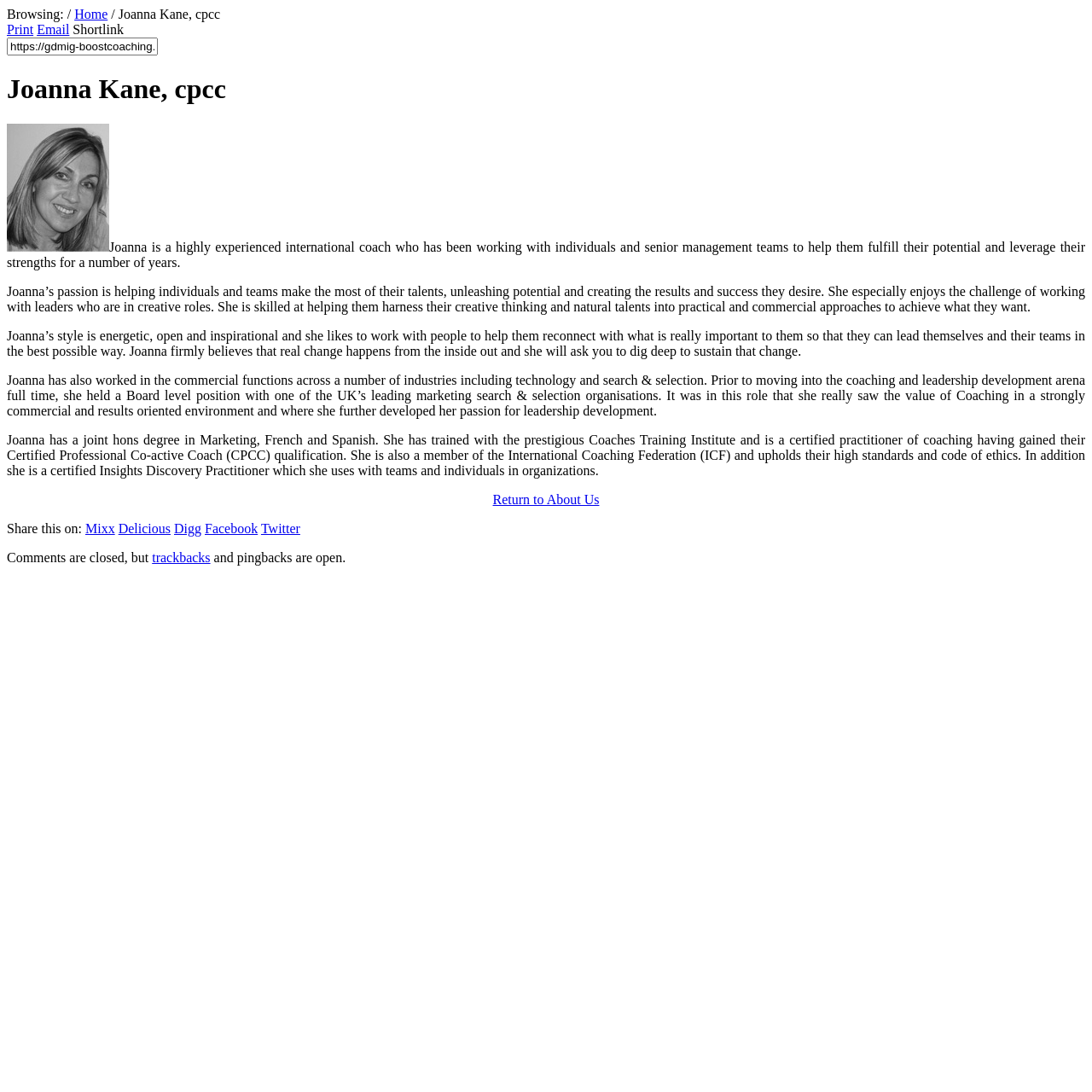Please identify the bounding box coordinates of the element on the webpage that should be clicked to follow this instruction: "Click on Print". The bounding box coordinates should be given as four float numbers between 0 and 1, formatted as [left, top, right, bottom].

[0.006, 0.02, 0.031, 0.034]